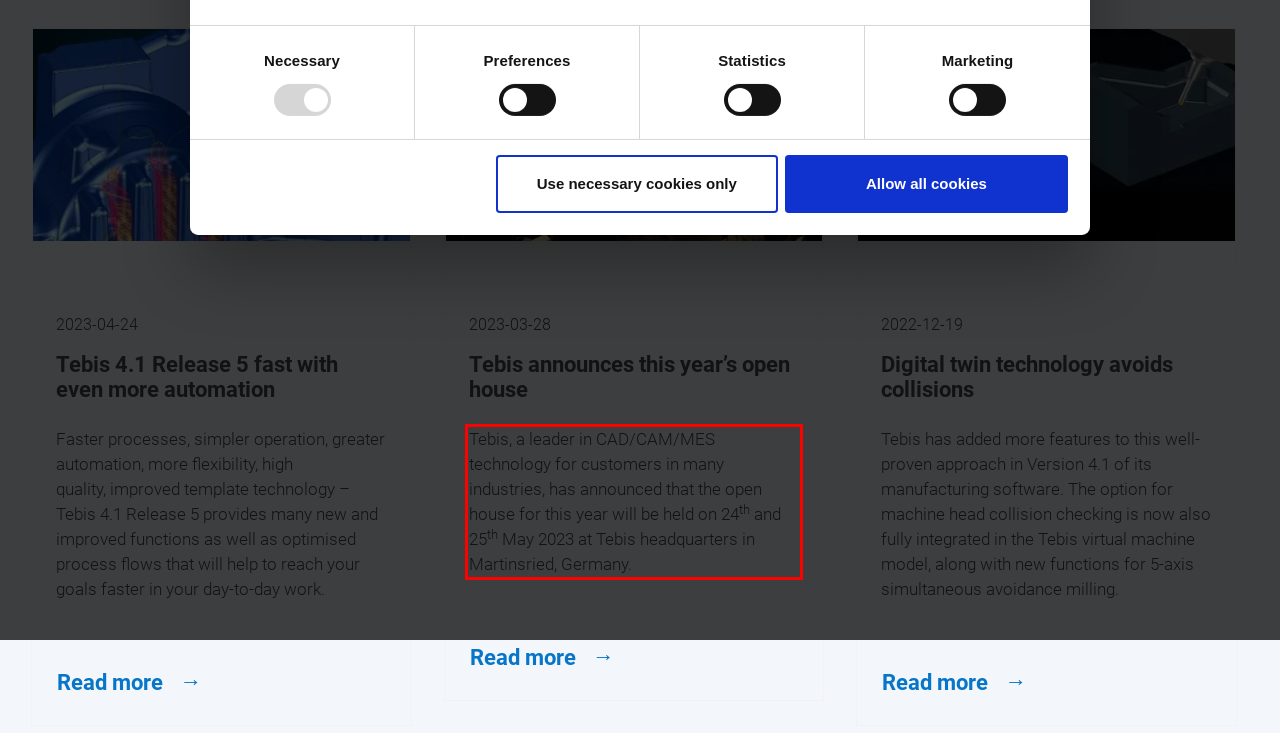You are provided with a screenshot of a webpage that includes a UI element enclosed in a red rectangle. Extract the text content inside this red rectangle.

Tebis, a leader in CAD/CAM/MES technology for customers in many industries, has announced that the open house for this year will be held on 24th and 25th May 2023 at Tebis headquarters in Martinsried, Germany.